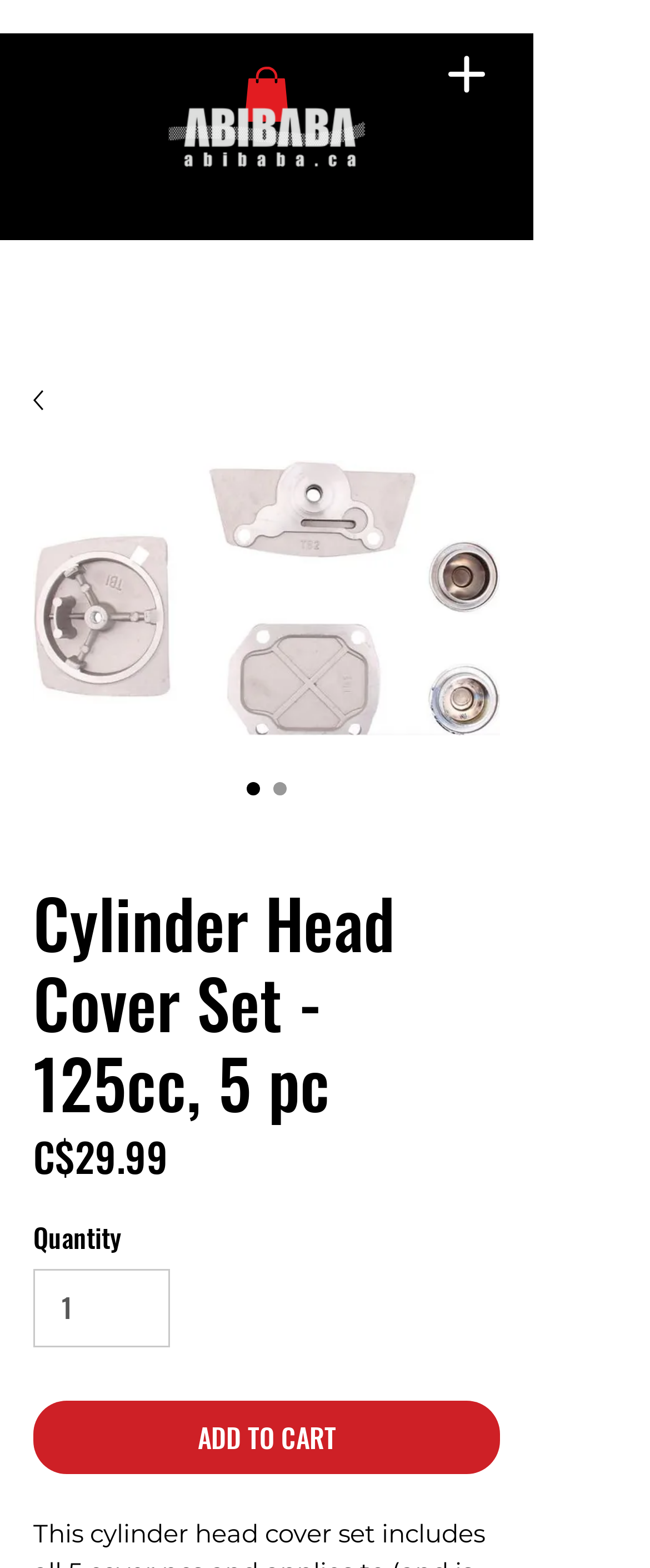Examine the image and give a thorough answer to the following question:
What is the purpose of the 'ADD TO CART' button?

I inferred the purpose of the 'ADD TO CART' button by its text and location. It is a prominent button located below the product information and quantity selection, suggesting that its purpose is to add the product to the user's cart.